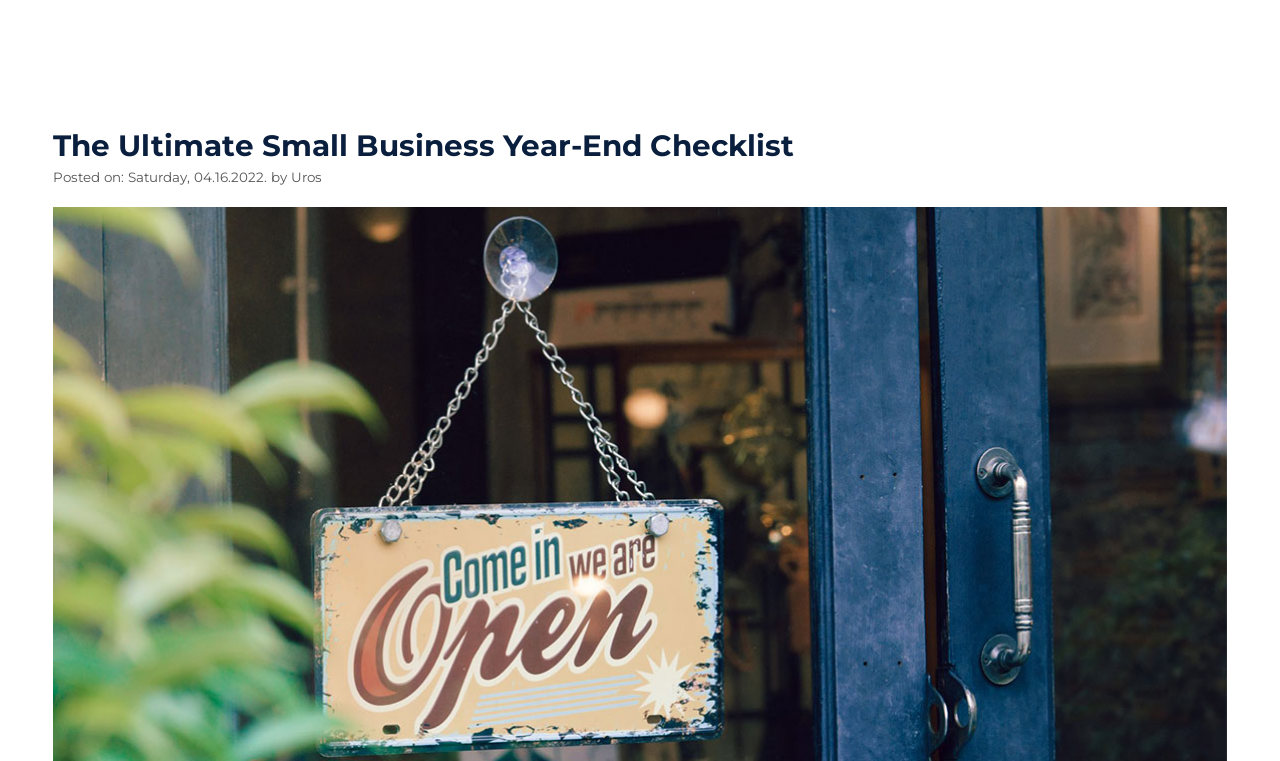Given the description of a UI element: "Restaurants", identify the bounding box coordinates of the matching element in the webpage screenshot.

[0.459, 0.061, 0.523, 0.089]